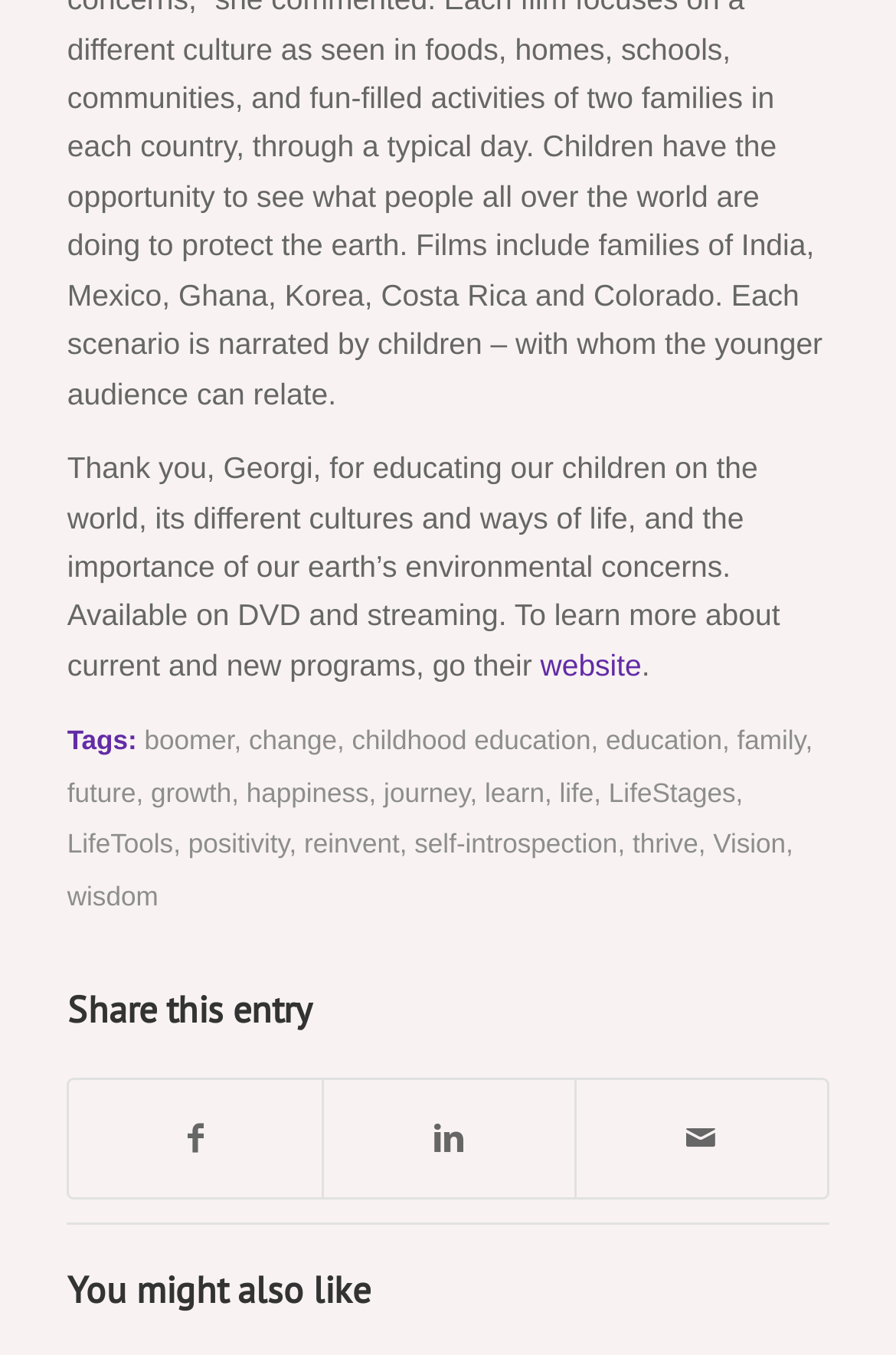Refer to the image and answer the question with as much detail as possible: What is the format of the educational program?

The format of the educational program is mentioned in the text 'Available on DVD and streaming.' which indicates that the program is available in both DVD and streaming formats.